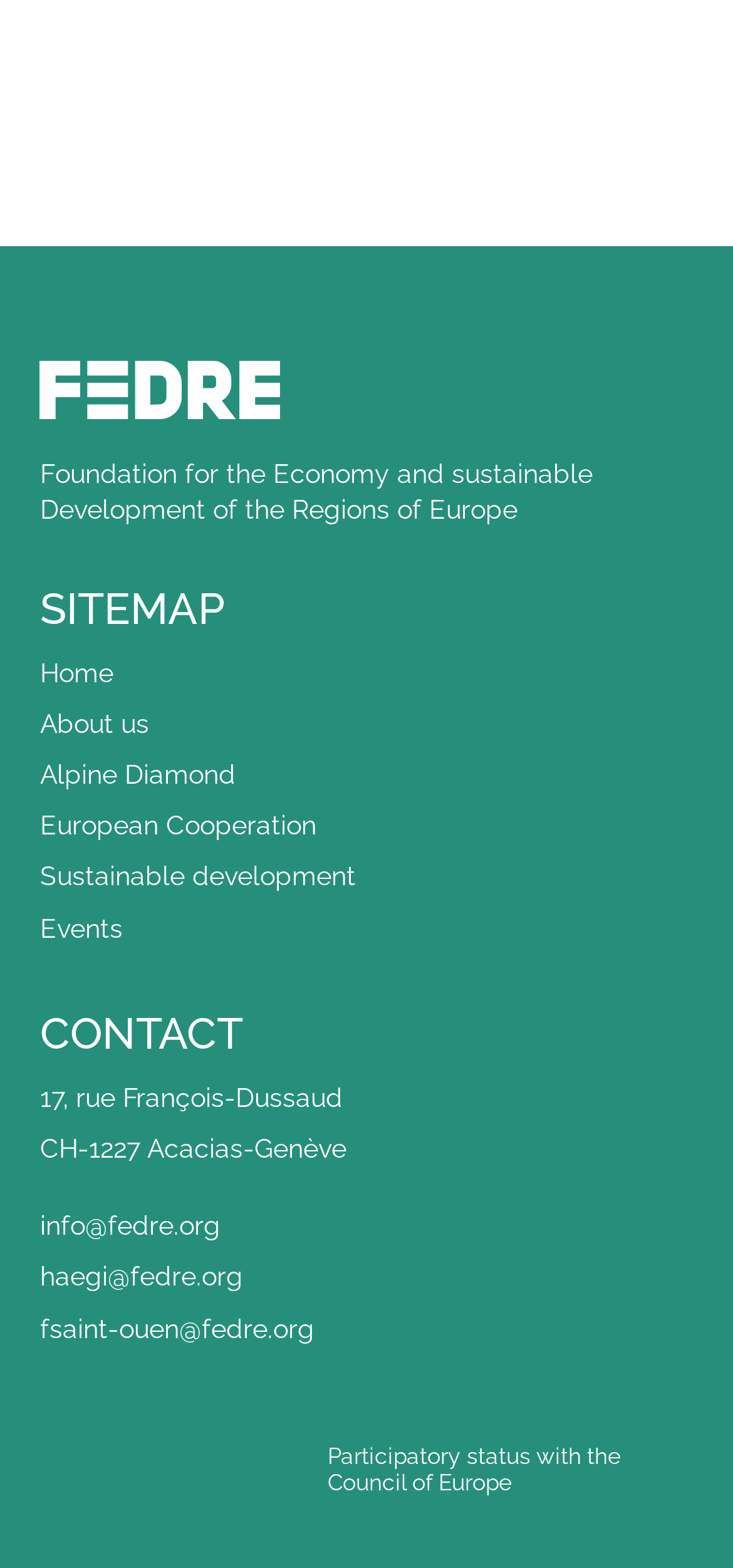Could you provide the bounding box coordinates for the portion of the screen to click to complete this instruction: "Contact via info@fedre.org"?

[0.055, 0.772, 0.301, 0.791]